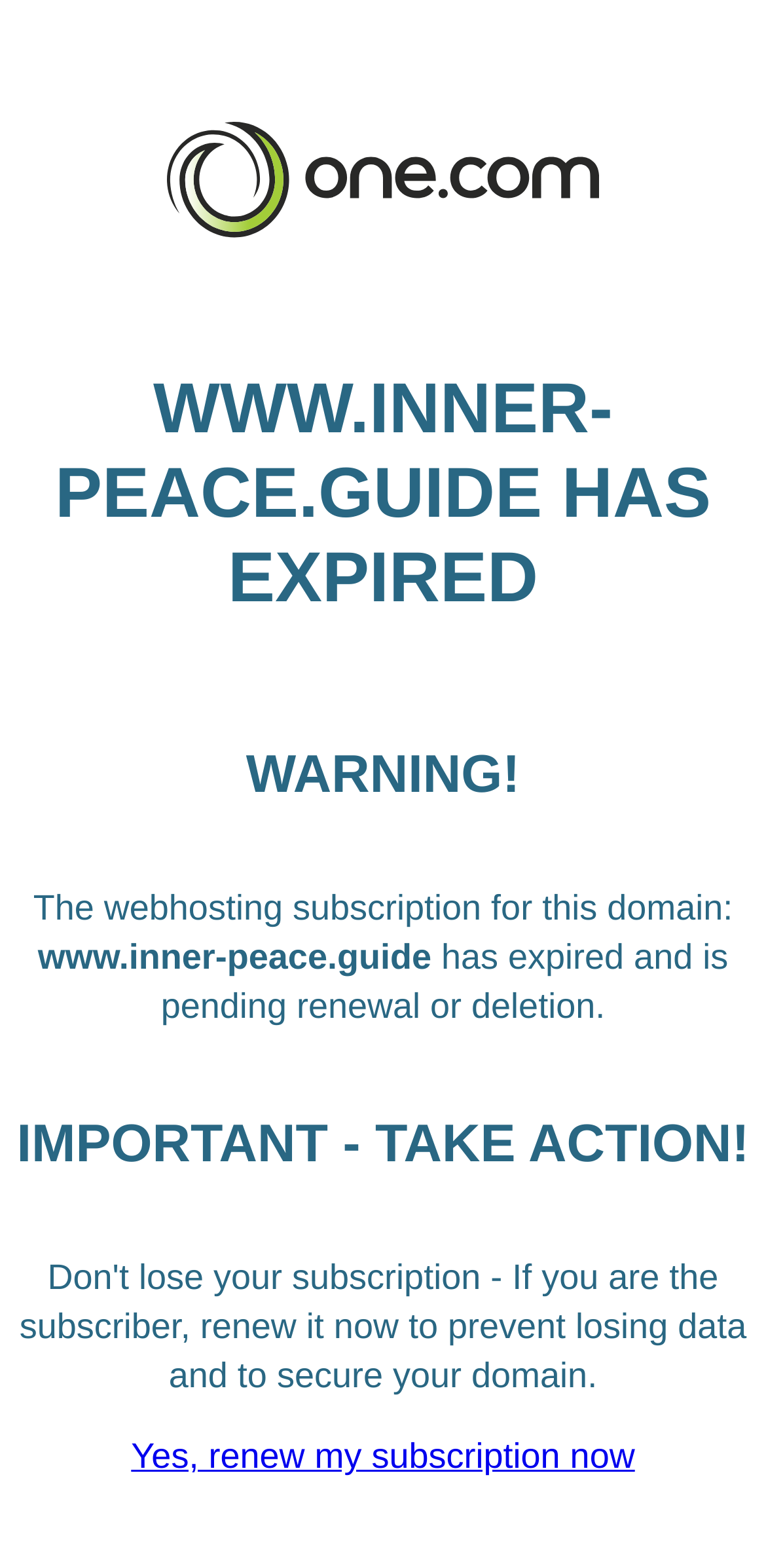What is the purpose of the image? Please answer the question using a single word or phrase based on the image.

Decoration